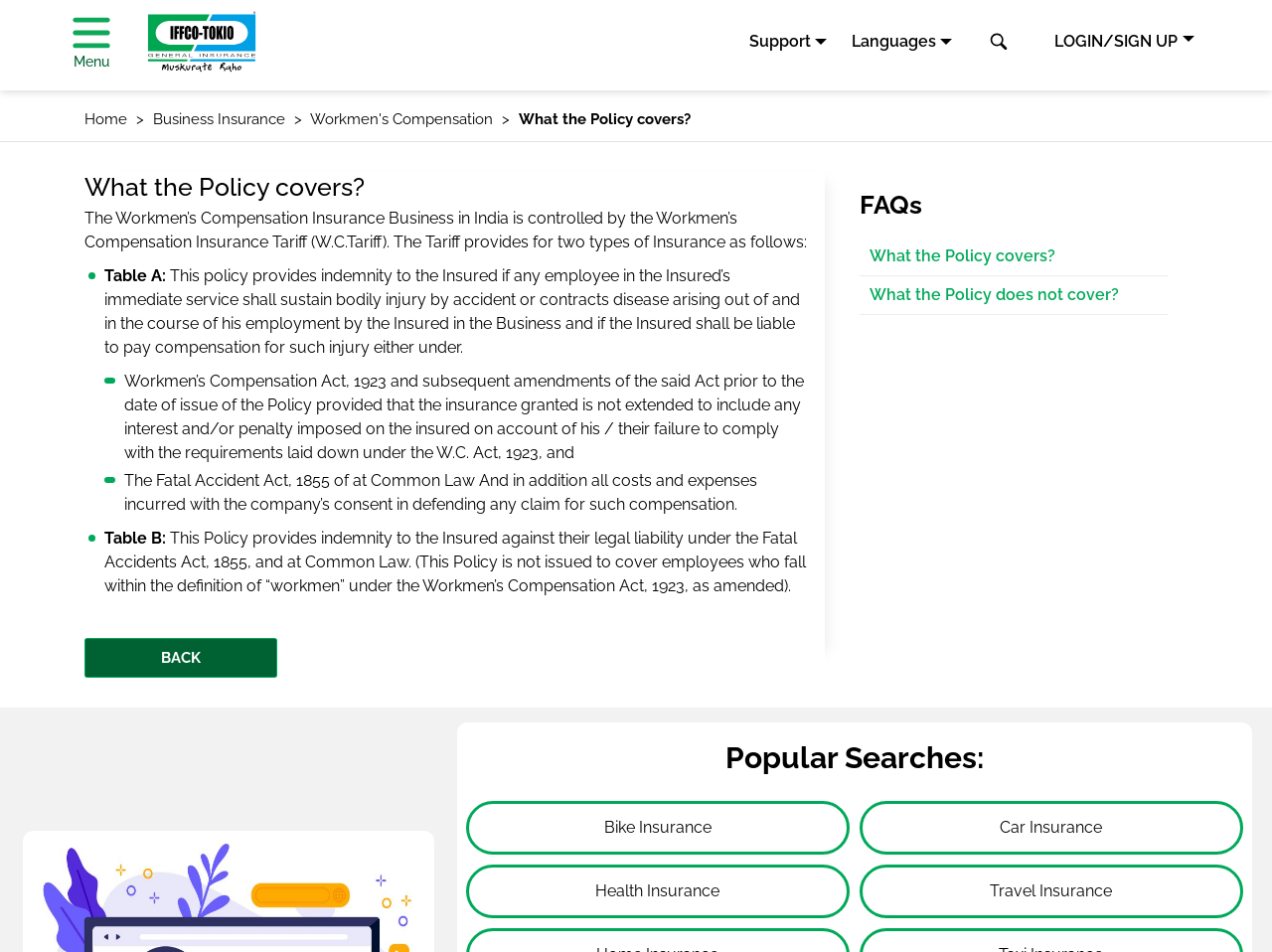Identify and provide the text of the main header on the webpage.

What the Policy covers?